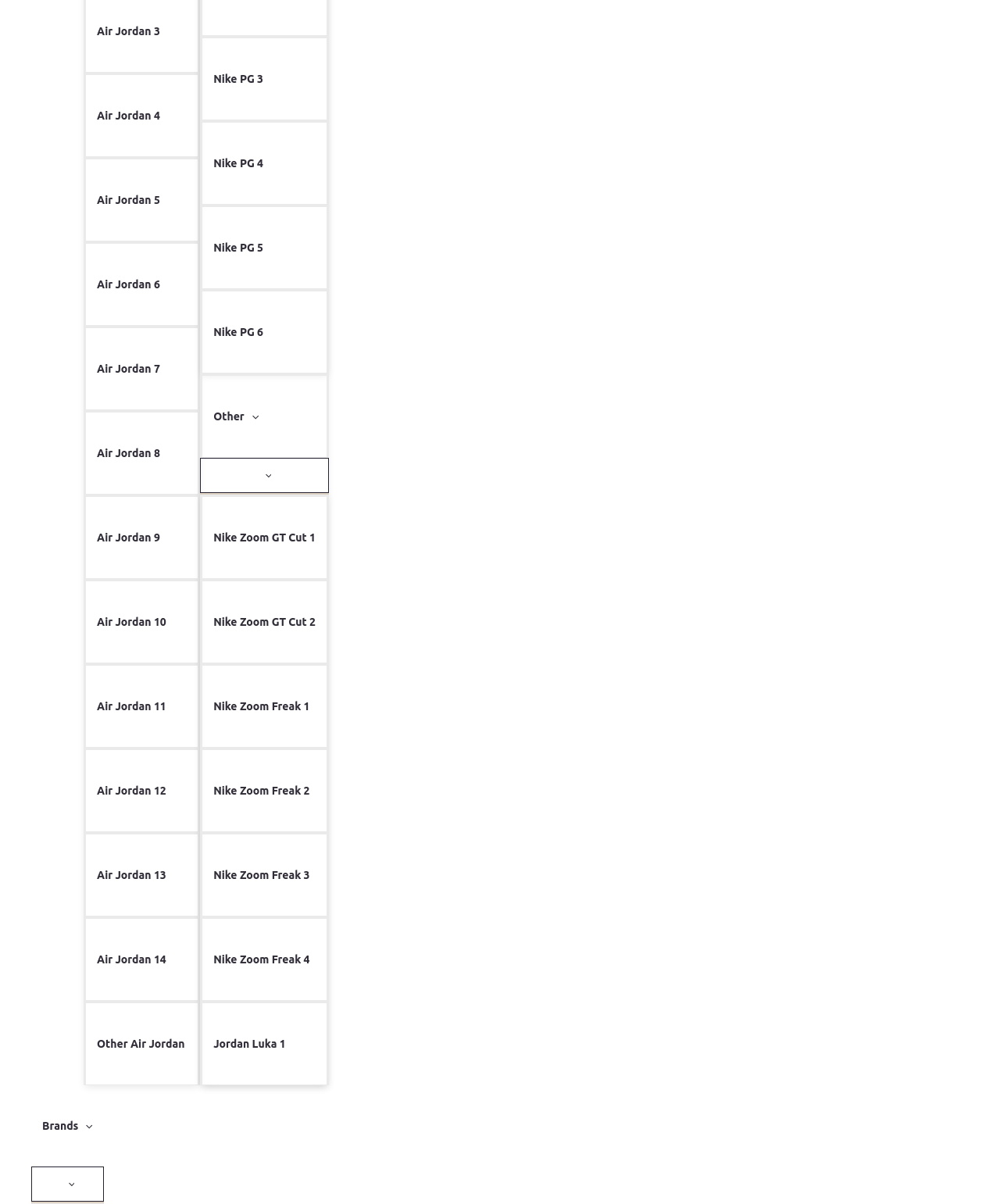How many Nike PG models are listed?
Give a detailed explanation using the information visible in the image.

There are six links with the text 'Nike PG' followed by a number from 3 to 6, indicating six different Nike PG models.